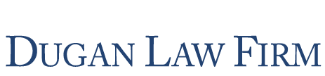What type of font is used in the logo?
Please analyze the image and answer the question with as much detail as possible.

The logo of the Dugan Law Firm is elegantly styled in a serif font, which adds to its professional and trustworthy appearance.